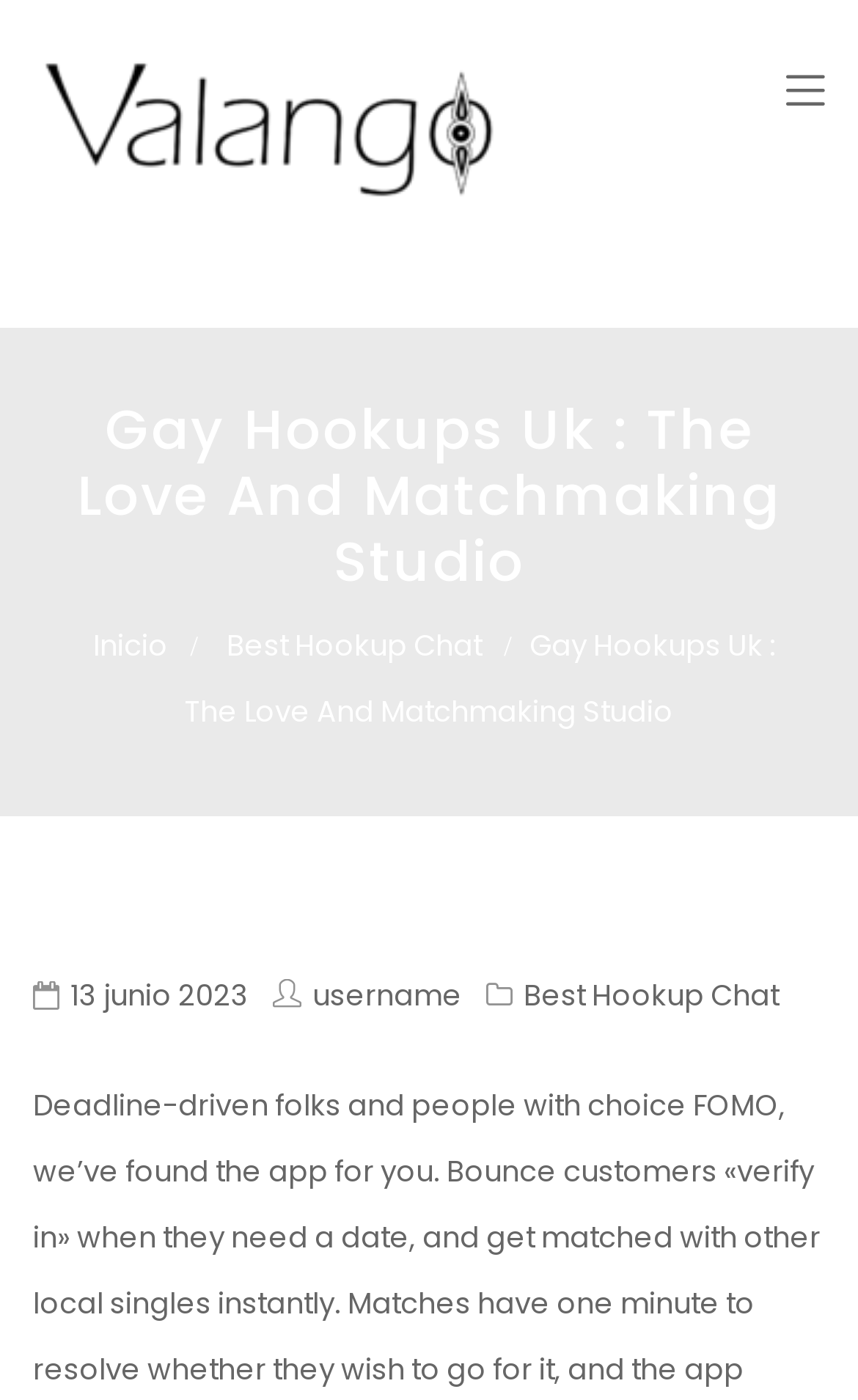Refer to the image and provide an in-depth answer to the question:
What is the theme of the website?

Based on the content of the webpage, including the heading 'Gay Hookups Uk : The Love And Matchmaking Studio' and the links 'Best Hookup Chat/', I can infer that the theme of the website is related to dating and matchmaking.